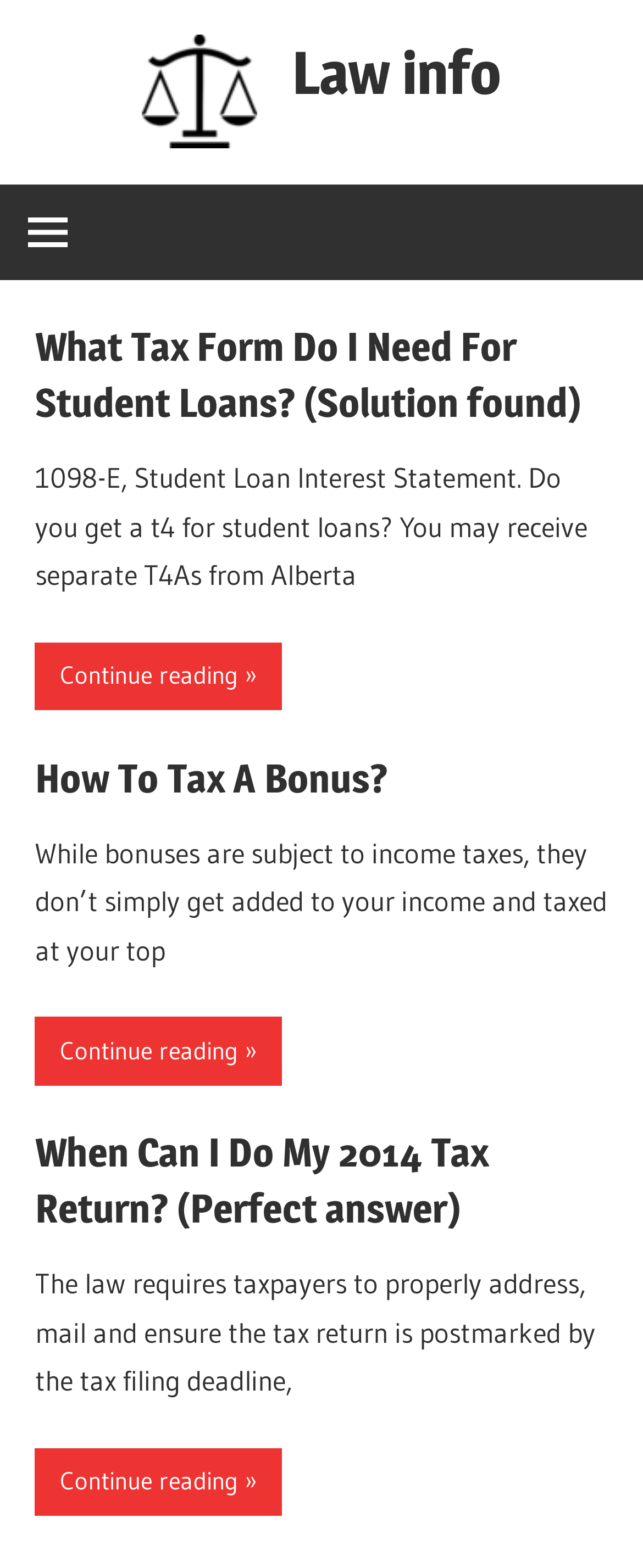Please identify the bounding box coordinates of the clickable element to fulfill the following instruction: "click the 'Continue reading »' link of the third article". The coordinates should be four float numbers between 0 and 1, i.e., [left, top, right, bottom].

[0.054, 0.923, 0.439, 0.967]